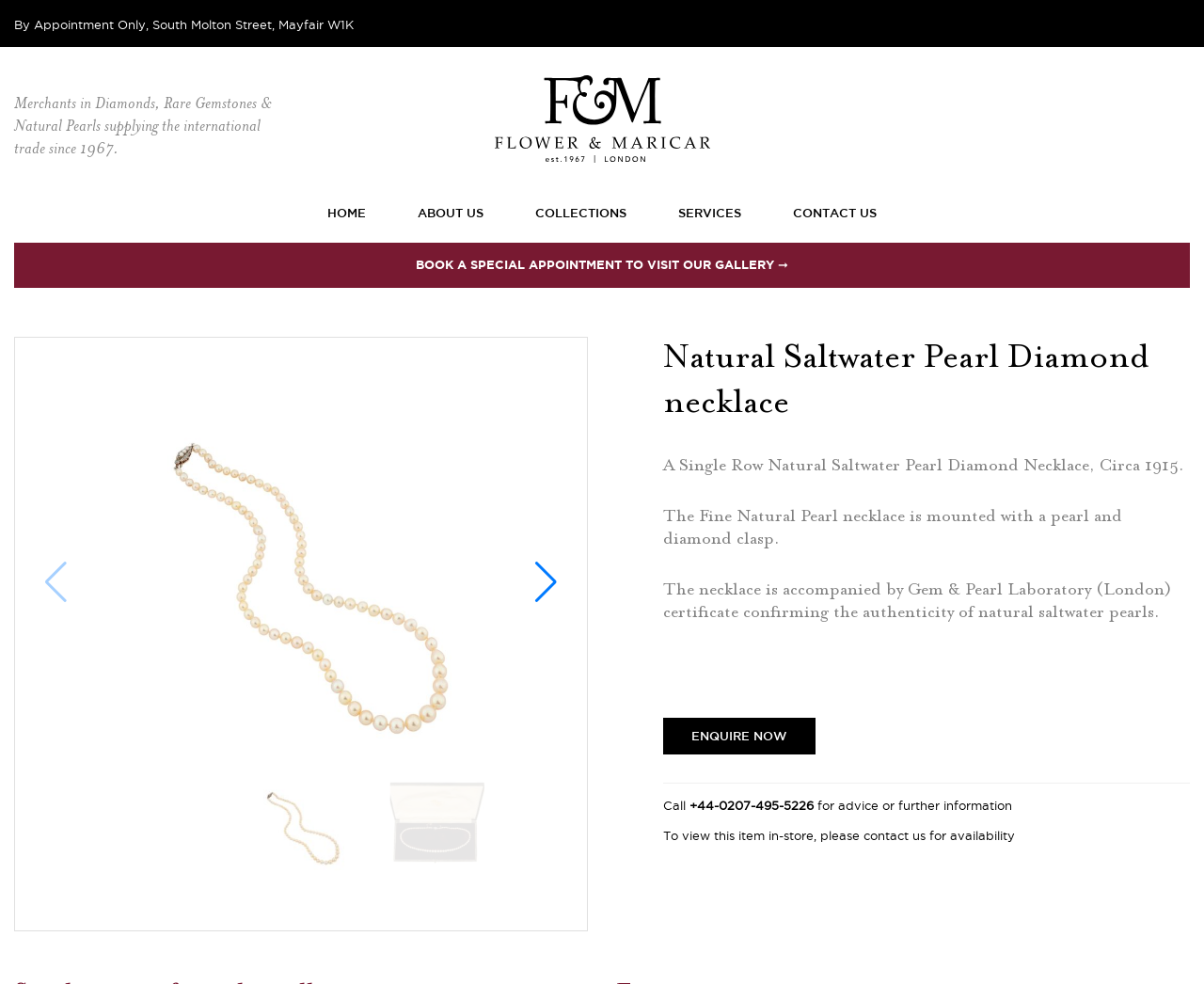Please answer the following question using a single word or phrase: 
How can you contact the merchant for advice?

Call +44-0207-495-5226